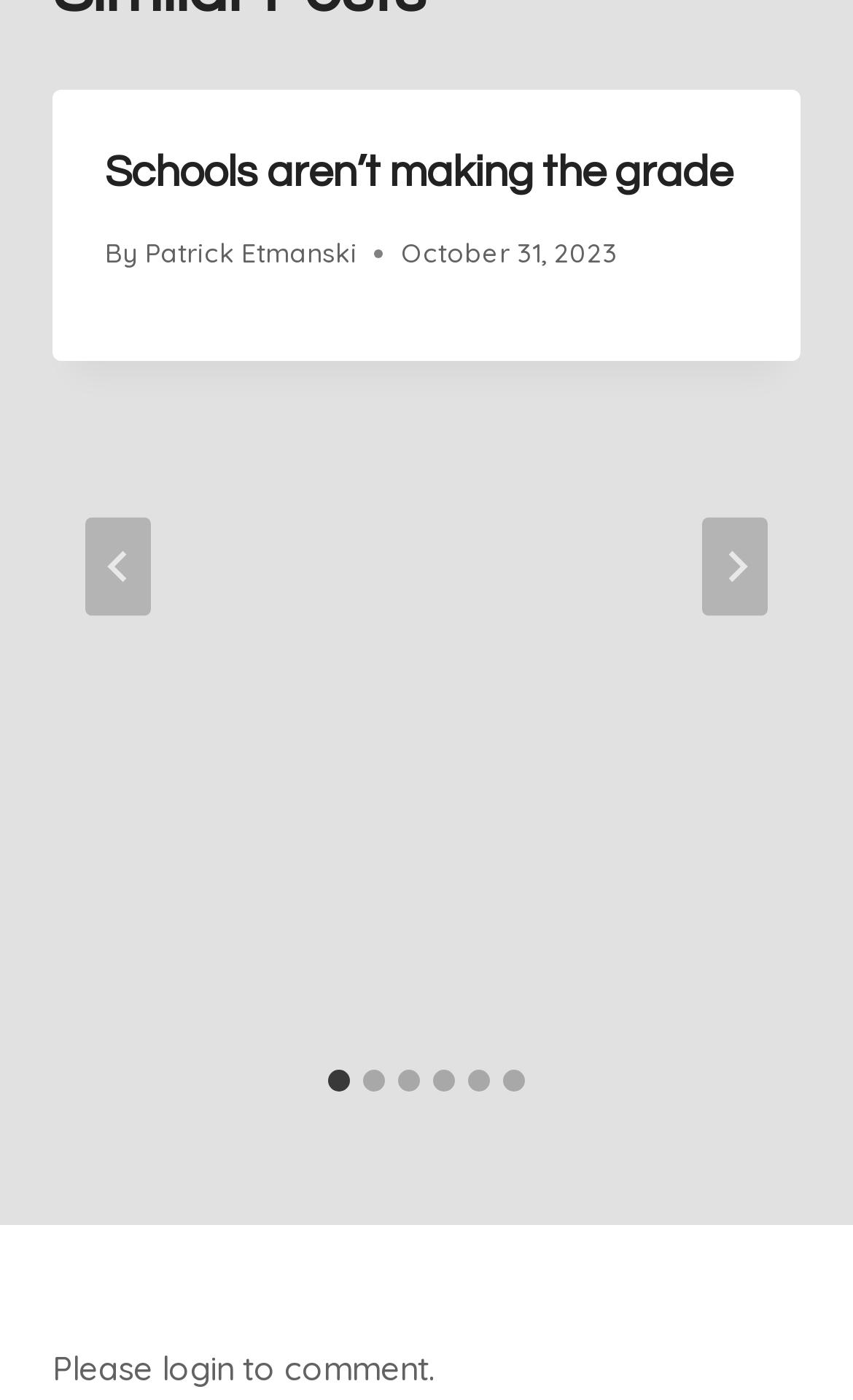Refer to the image and answer the question with as much detail as possible: What is the author of the article?

I found the author's name by looking at the article element, which contains a link element with the text 'Patrick Etmanski'.